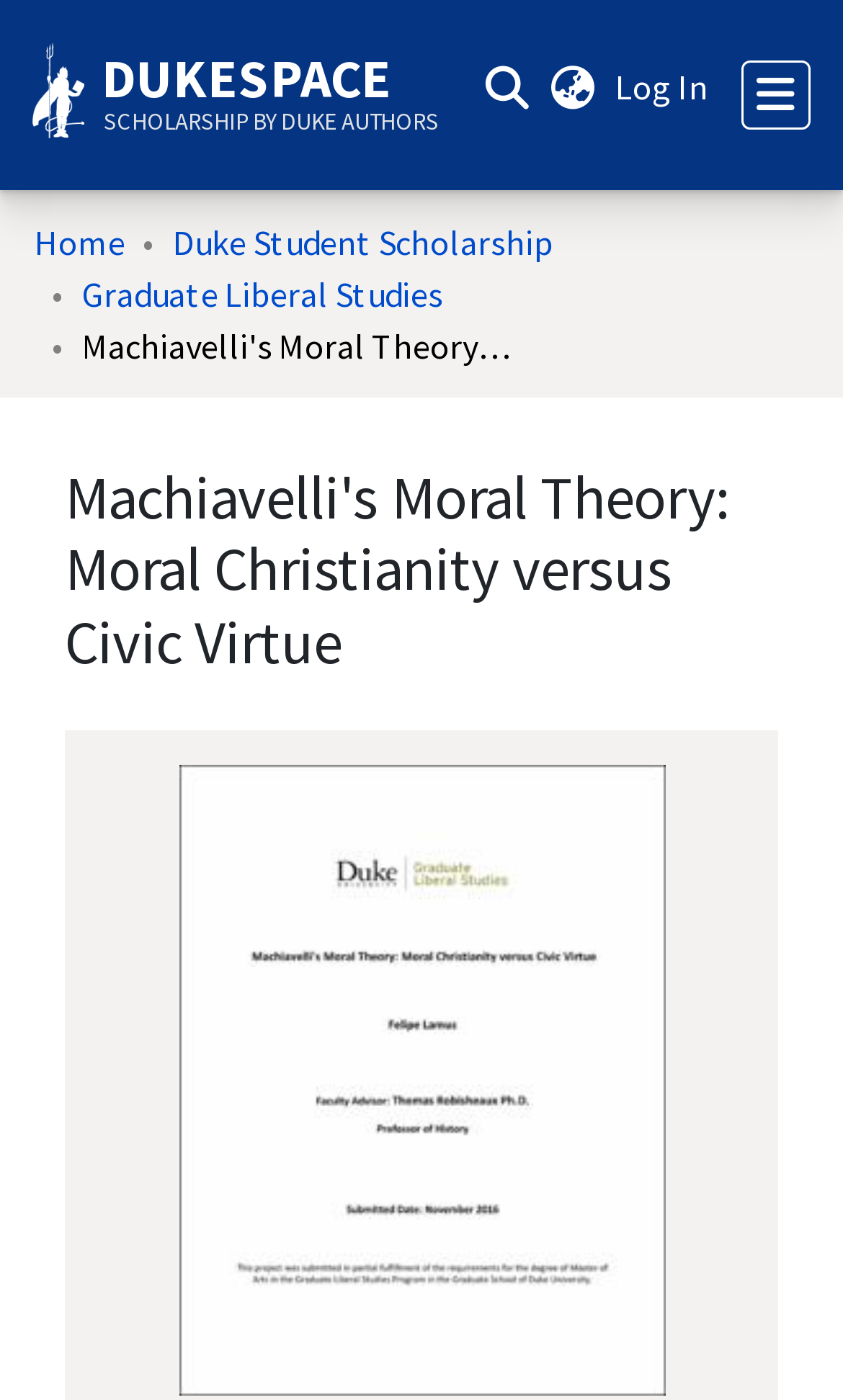What is the function of the 'Toggle navigation' button?
Please interpret the details in the image and answer the question thoroughly.

I inferred the function of the 'Toggle navigation' button by its description and its location next to the navigation links, which suggests that it is used to collapse or expand the navigation menu.